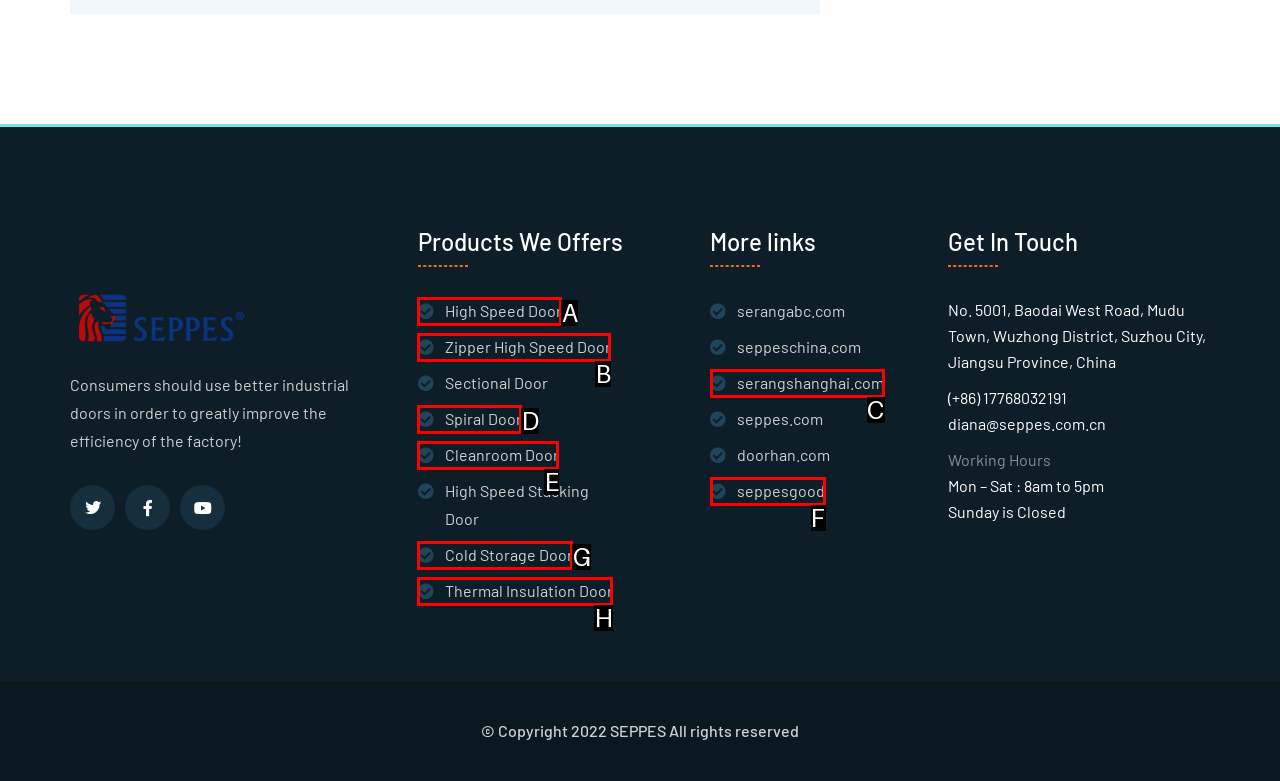Match the HTML element to the description: Spiral Door. Answer with the letter of the correct option from the provided choices.

D